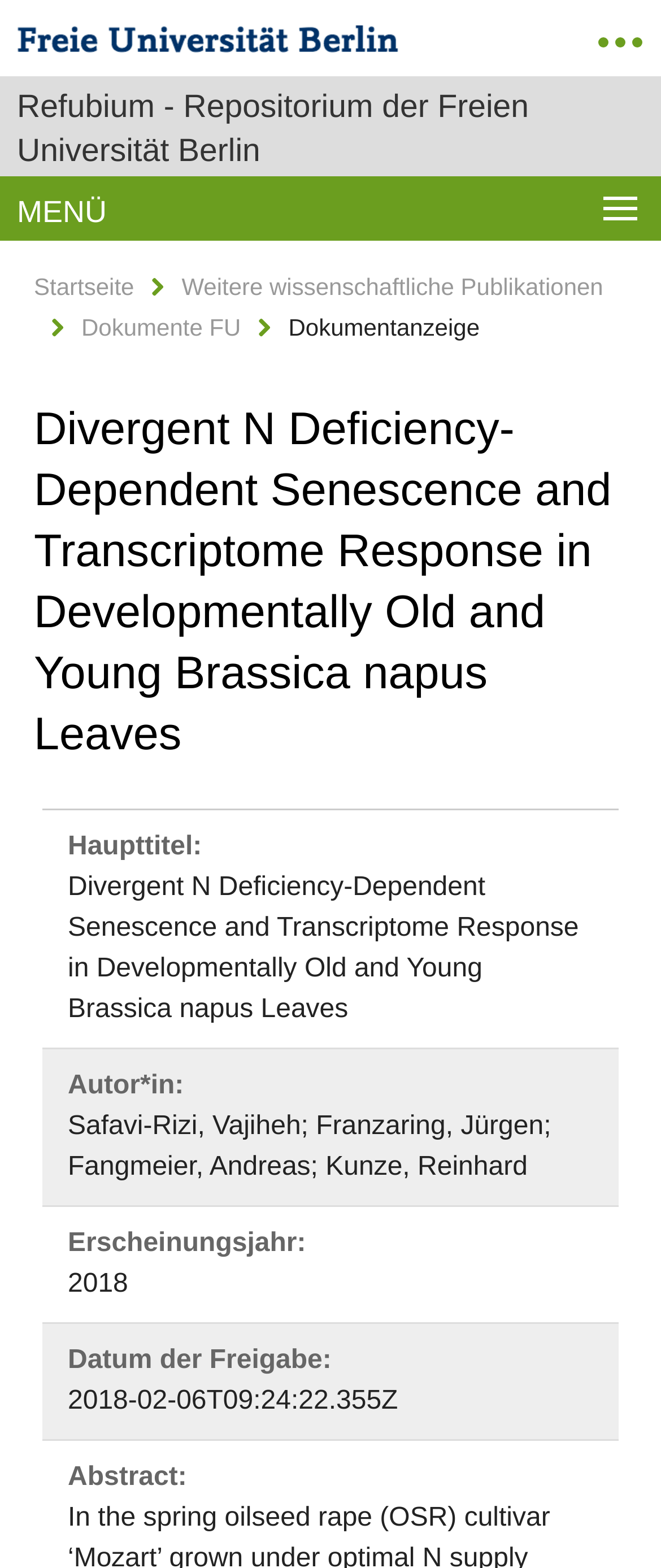Please provide a comprehensive response to the question based on the details in the image: What is the date of release?

I found the answer by looking at the static text element below the 'Datum der Freigabe:' label, which shows the date and time of release.